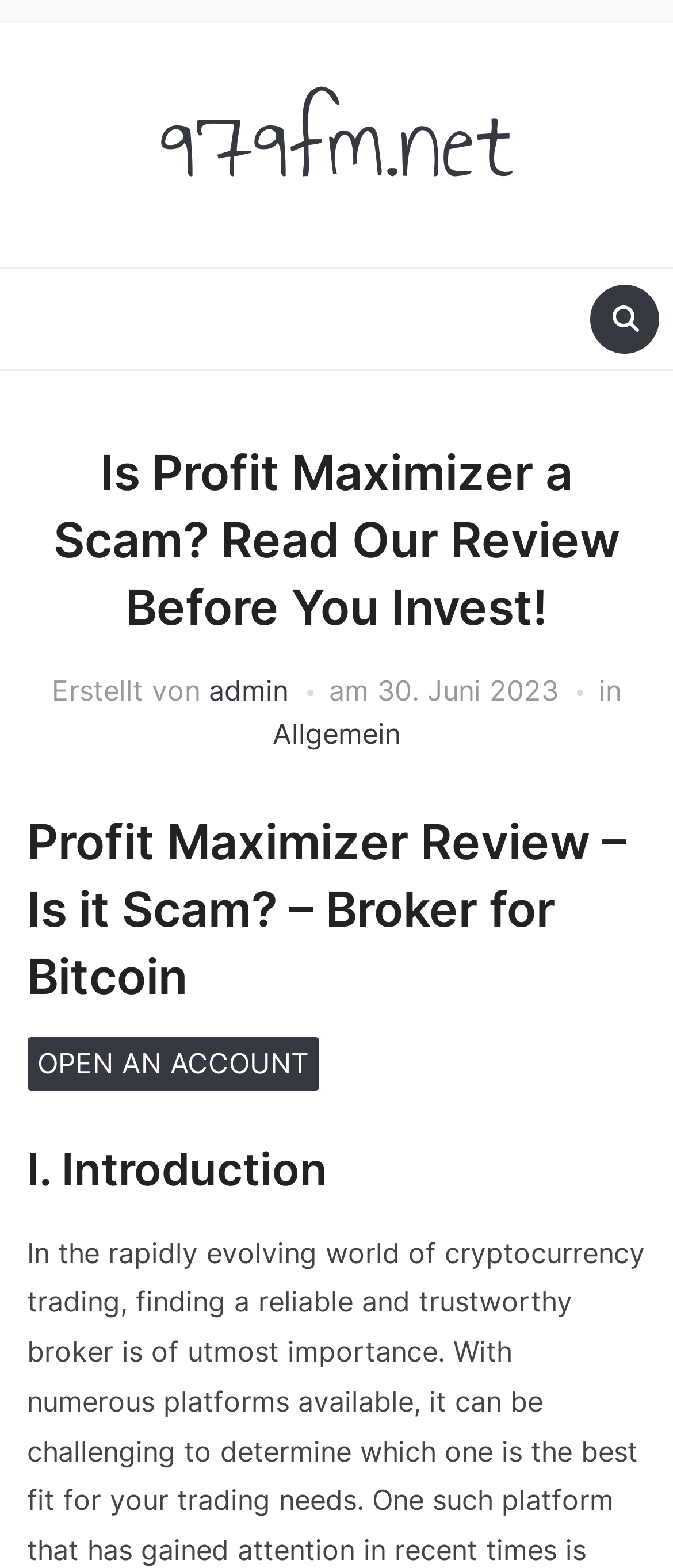Utilize the details in the image to give a detailed response to the question: What is the purpose of the button?

The purpose of the button can be inferred from its text content, which says 'OPEN AN ACCOUNT', indicating that it is meant to be clicked to open an account.